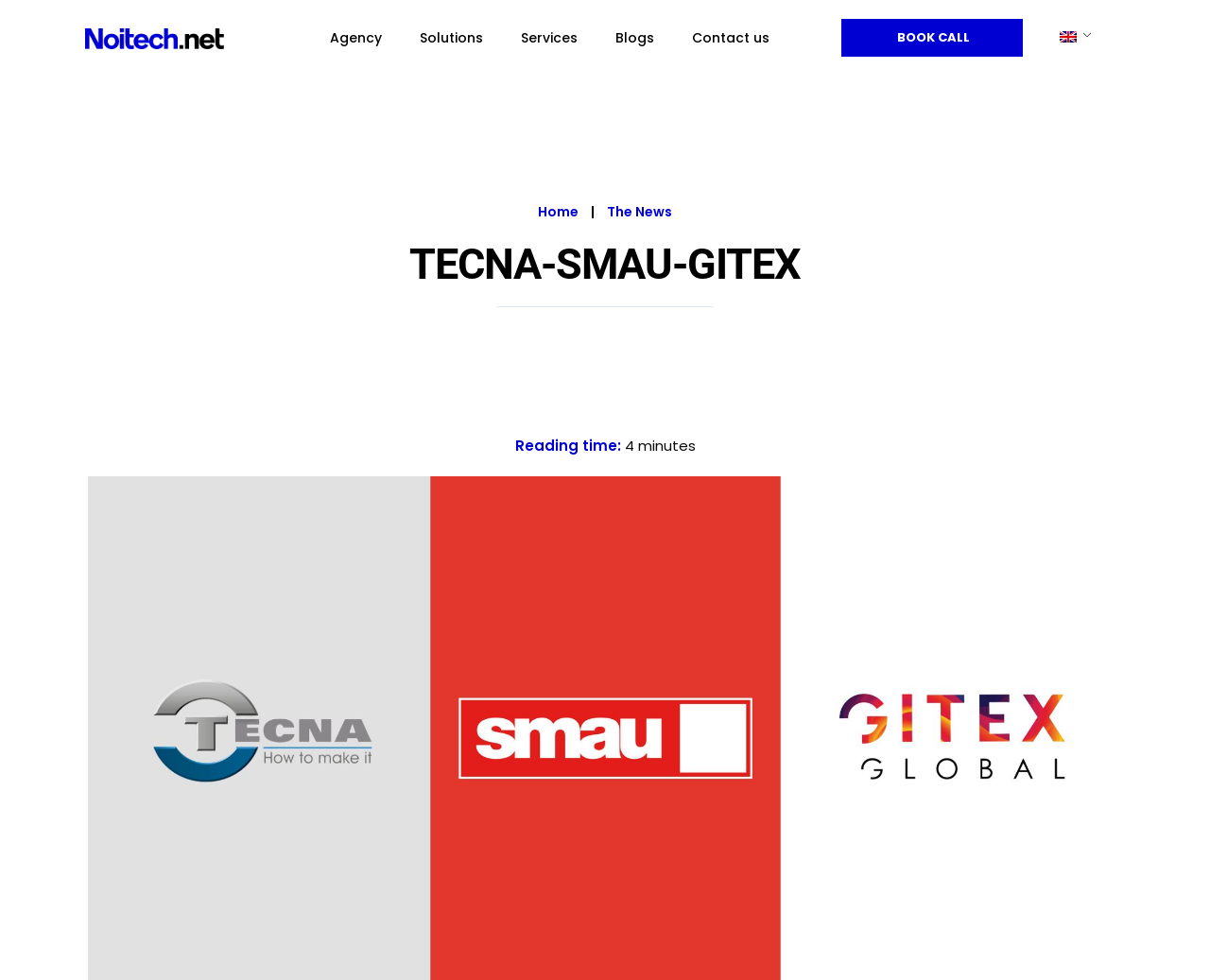Identify the bounding box coordinates for the region to click in order to carry out this instruction: "Click the logo". Provide the coordinates using four float numbers between 0 and 1, formatted as [left, top, right, bottom].

[0.07, 0.027, 0.214, 0.05]